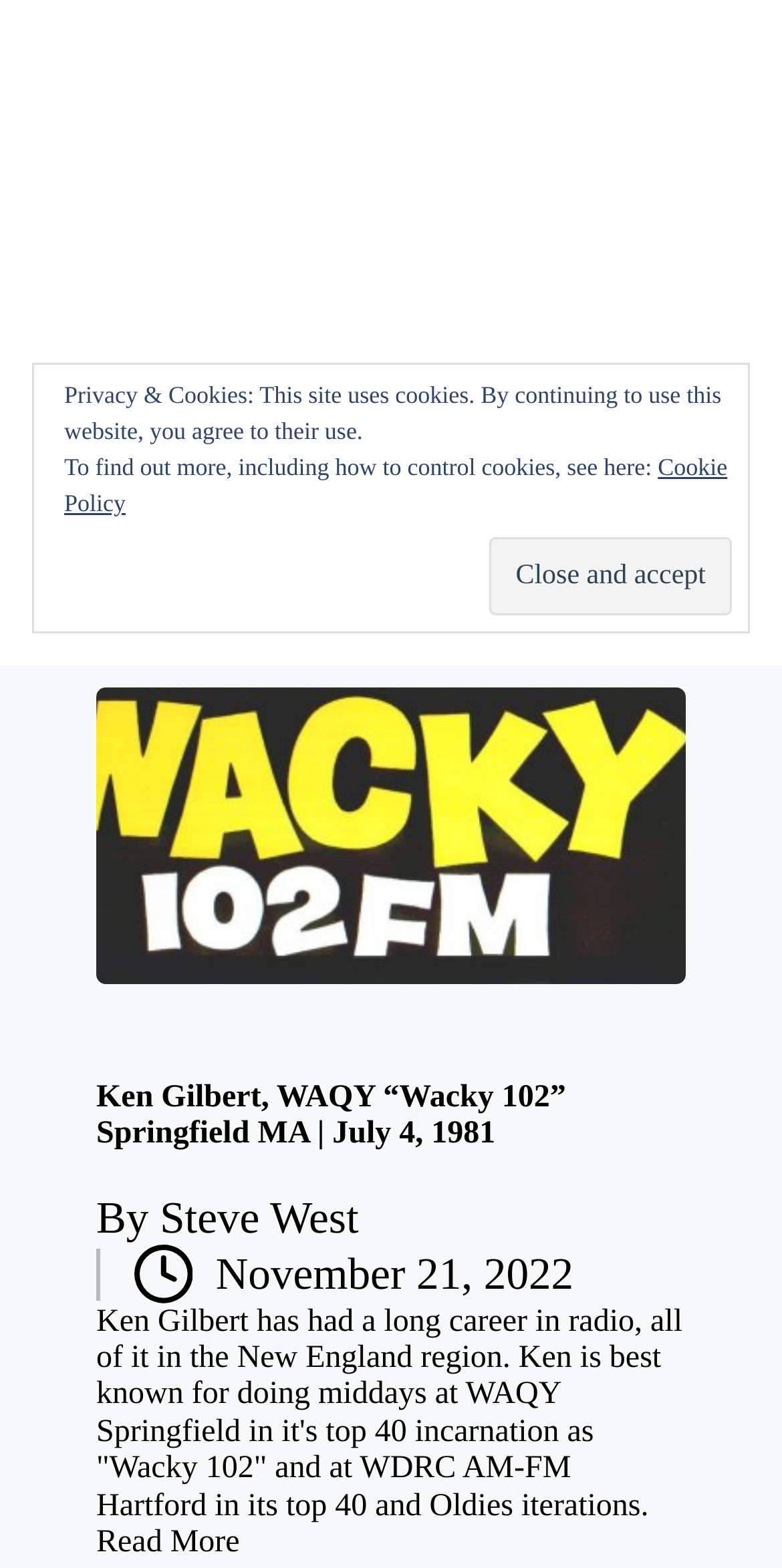Based on the element description Scroll to Top, identify the bounding box of the UI element in the given webpage screenshot. The coordinates should be in the format (top-left x, top-left y, bottom-right x, bottom-right y) and must be between 0 and 1.

[0.754, 0.353, 0.918, 0.435]